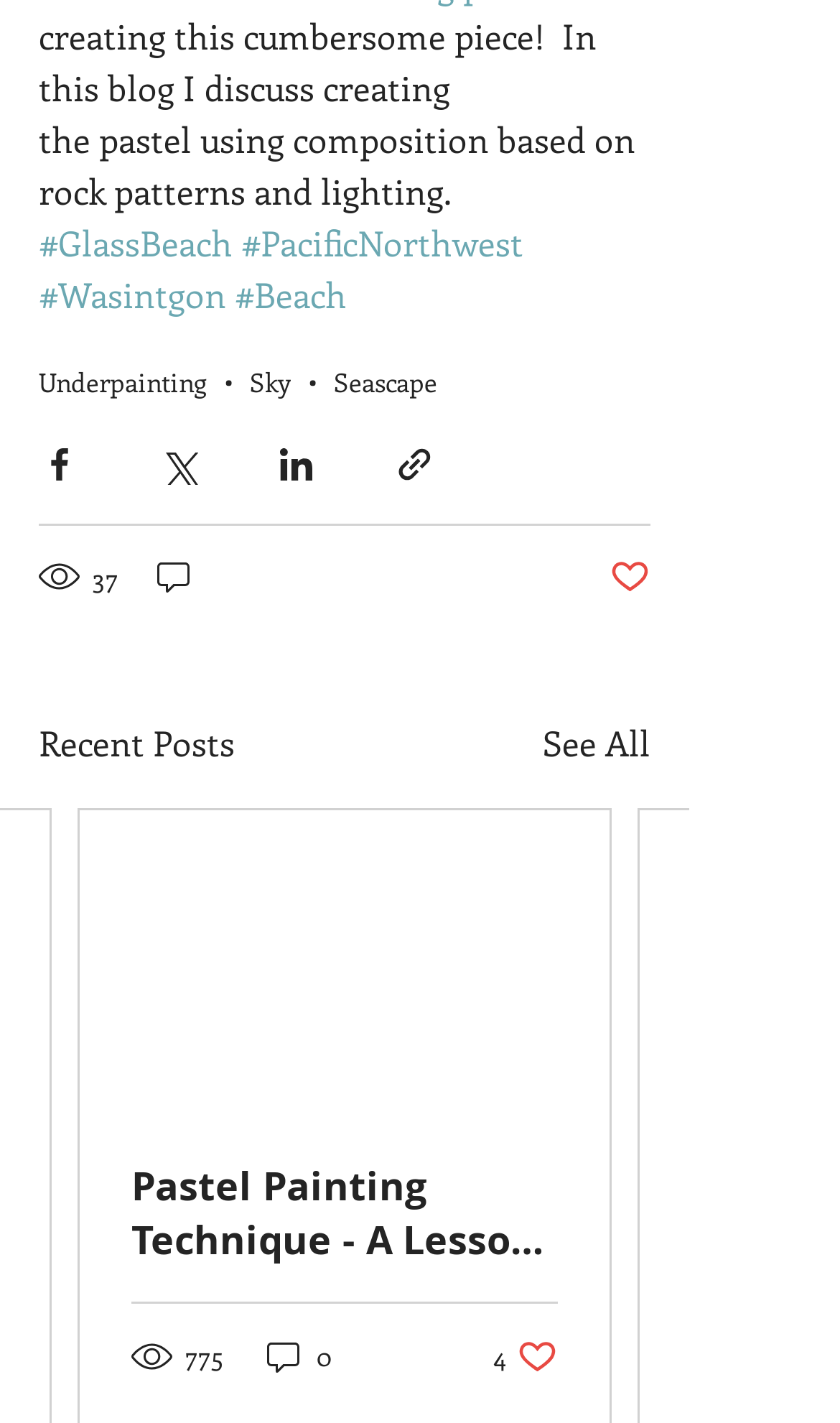Answer the question below using just one word or a short phrase: 
How many buttons are there in the webpage?

5